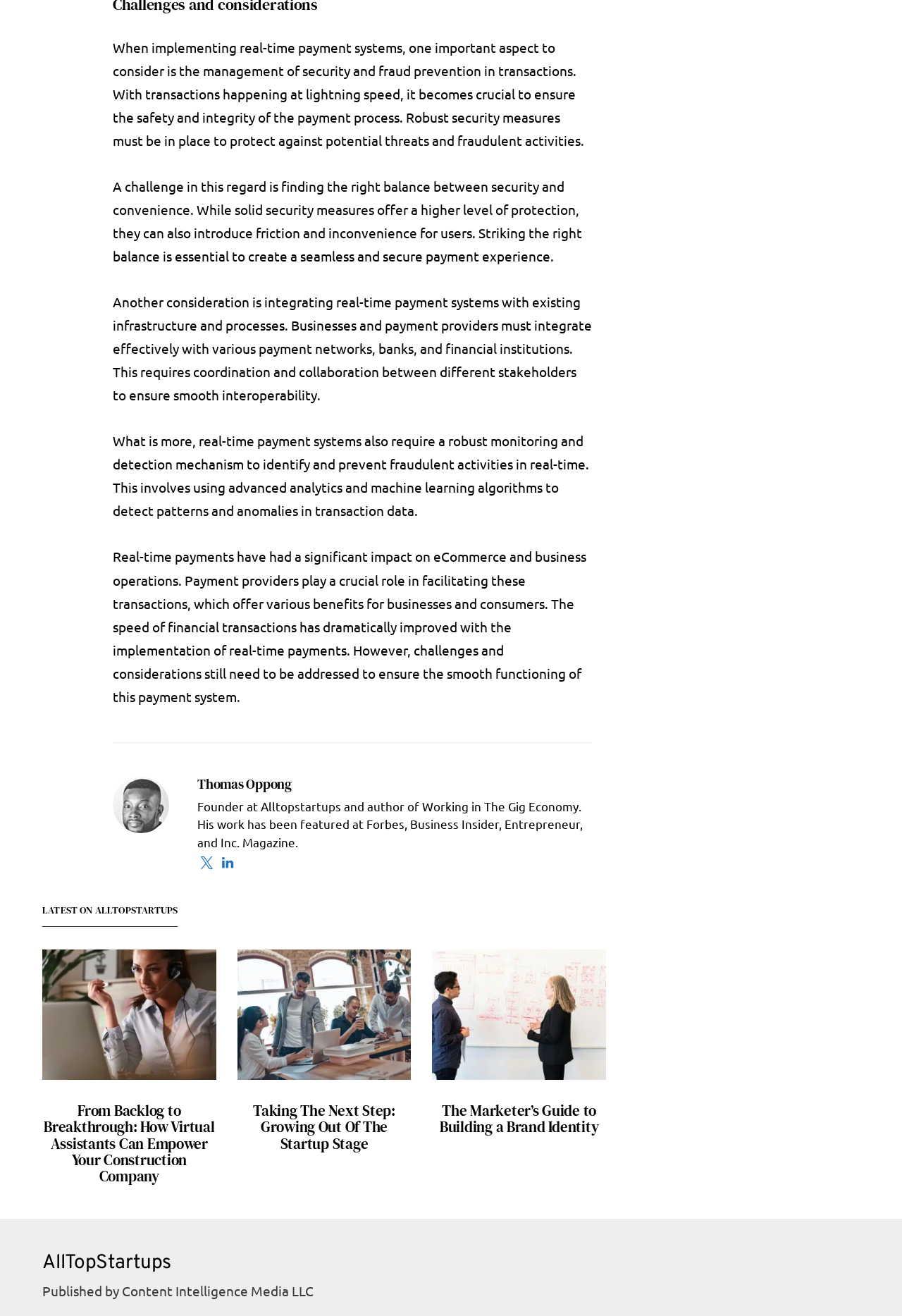What is the topic of the first article listed under 'LATEST ON ALLTOPSTARTUPS'?
Please craft a detailed and exhaustive response to the question.

The first article listed under 'LATEST ON ALLTOPSTARTUPS' has a heading 'From Backlog to Breakthrough: How Virtual Assistants Can Empower Your Construction Company', indicating that the topic of the article is the use of virtual assistants in the construction industry.